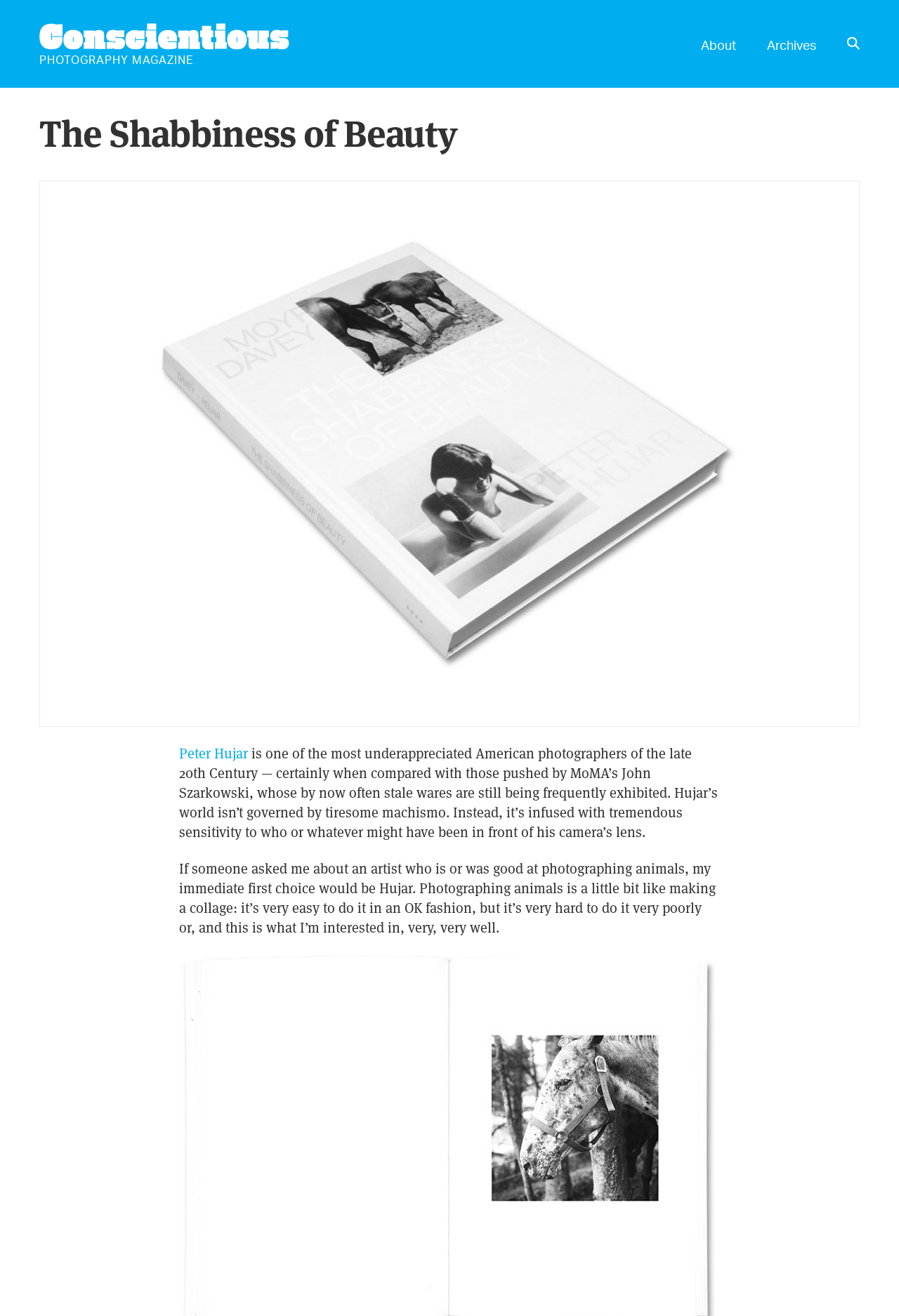What is the name of the photography magazine?
Using the image, elaborate on the answer with as much detail as possible.

I found the name of the magazine by looking at the primary navigation section, where I saw a link with the text 'CONSCIENTIOUS PHOTOGRAPHY MAGAZINE'.